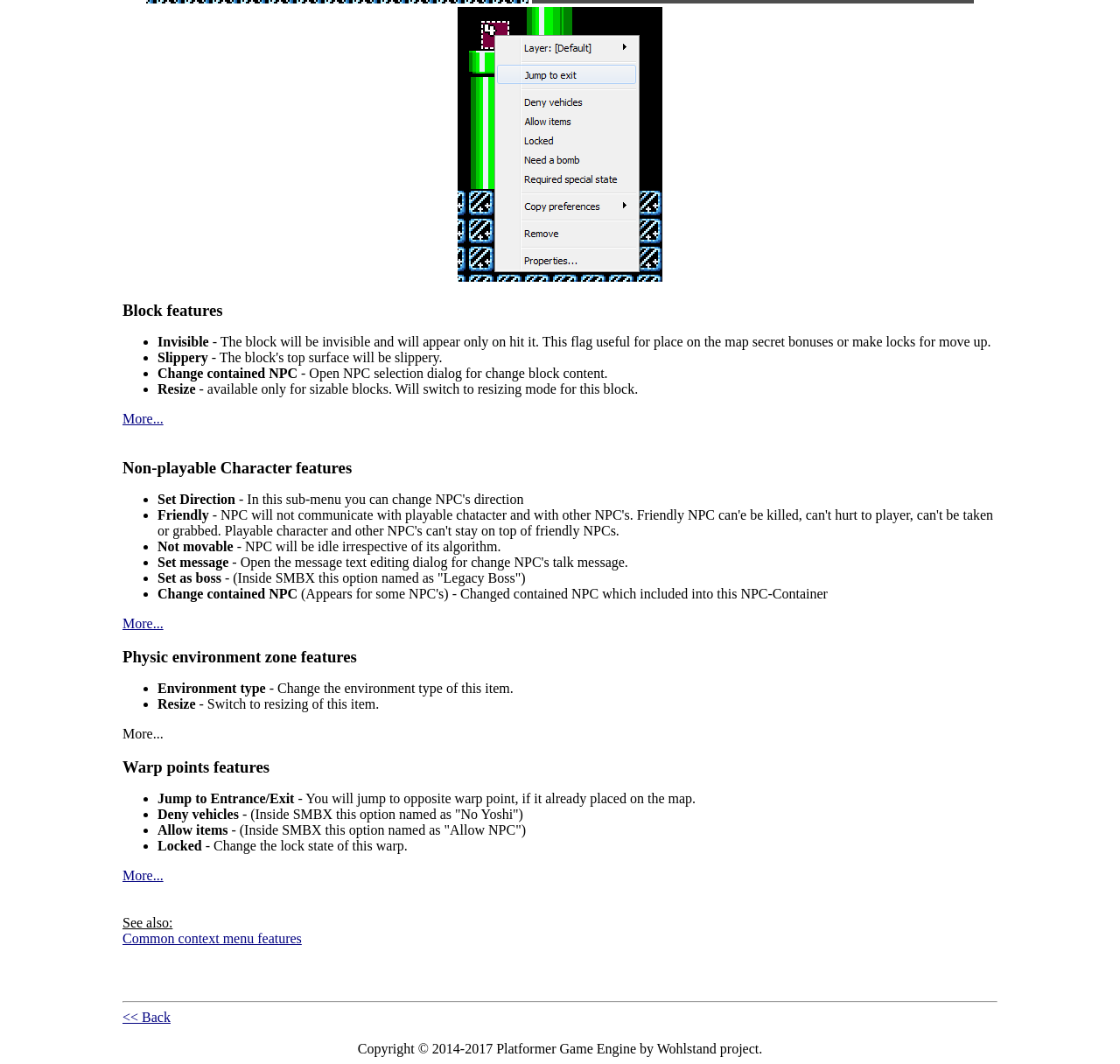What is the main topic of this webpage?
Refer to the image and answer the question using a single word or phrase.

Block features